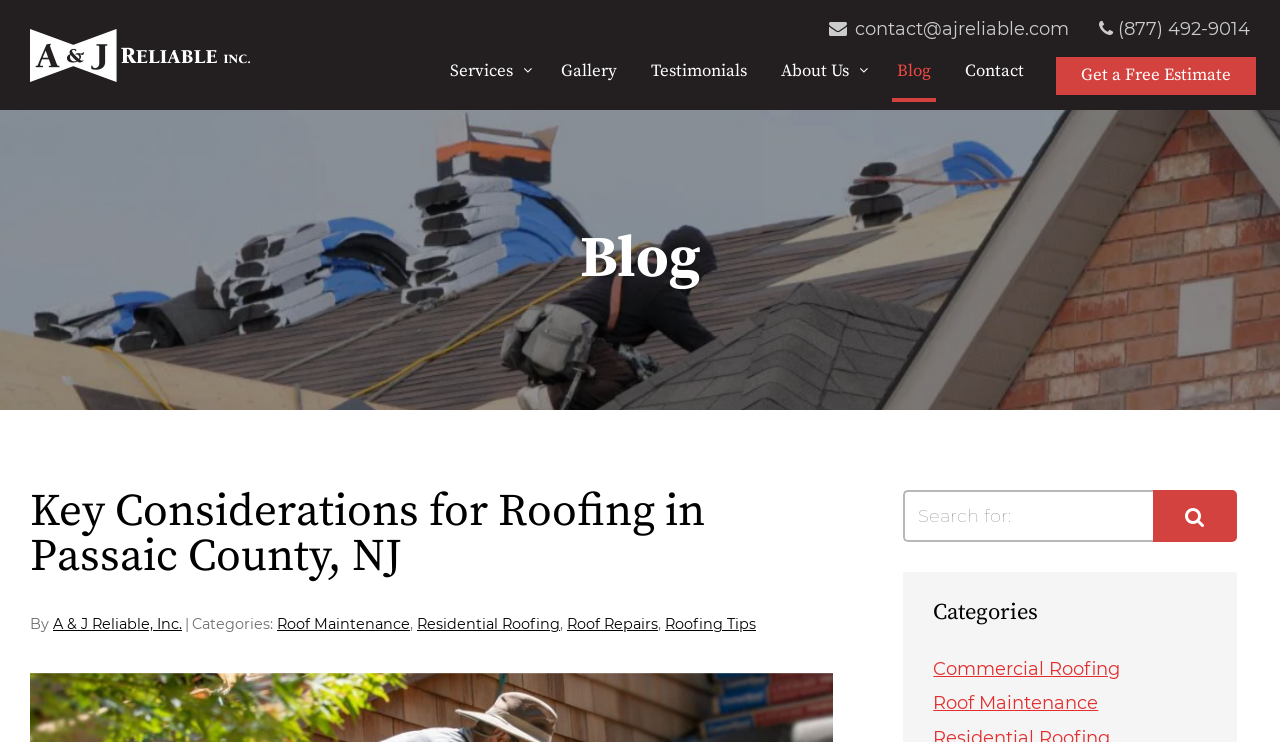Can you specify the bounding box coordinates for the region that should be clicked to fulfill this instruction: "Learn about Jim Holshouser".

None